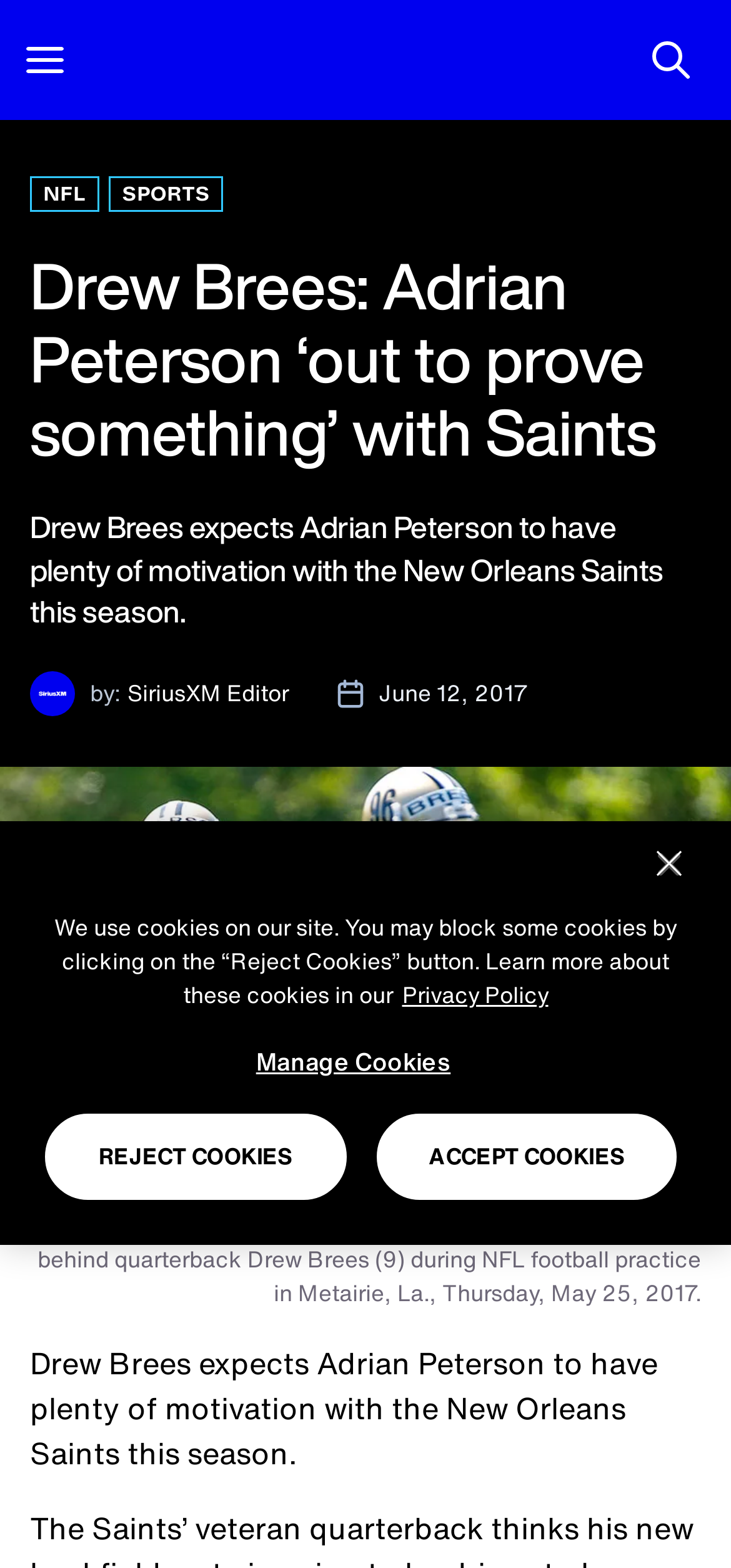Kindly respond to the following question with a single word or a brief phrase: 
Who is the author of the article?

SiriusXM Editor